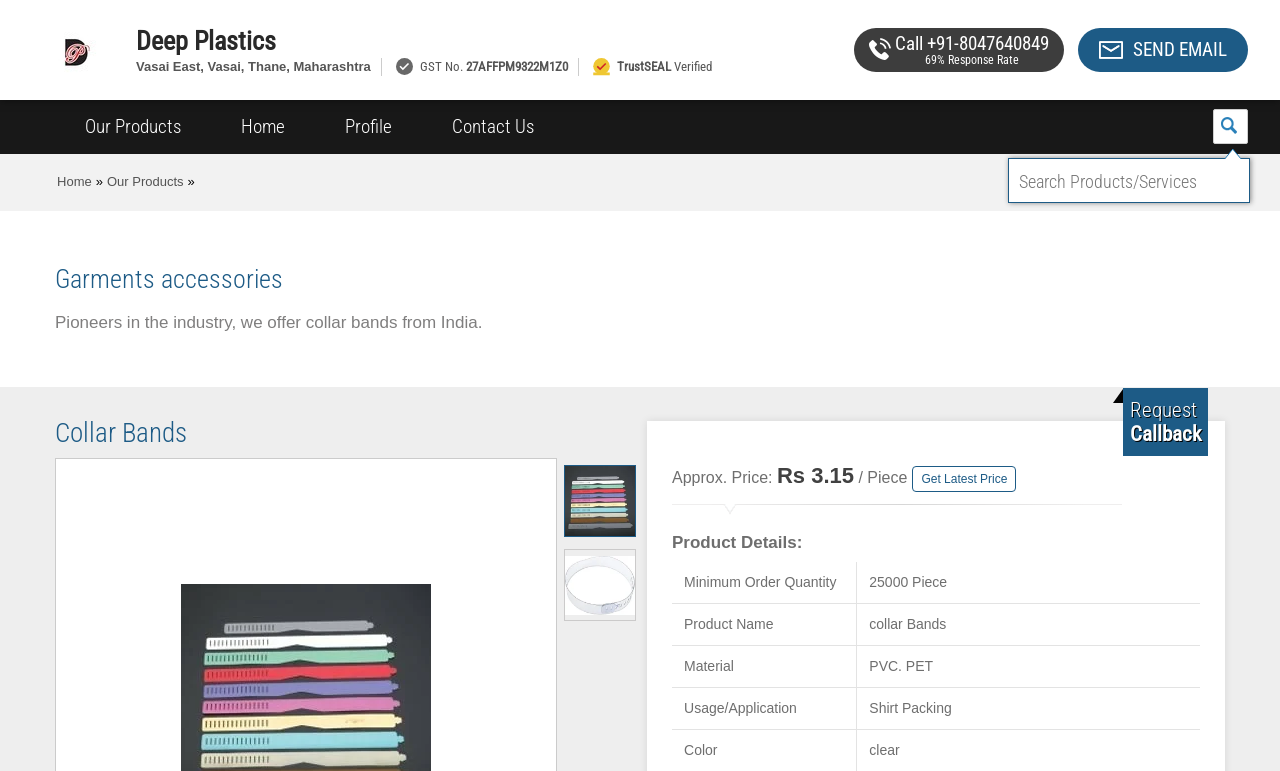Please find the bounding box coordinates of the section that needs to be clicked to achieve this instruction: "Request a callback".

[0.883, 0.516, 0.935, 0.547]